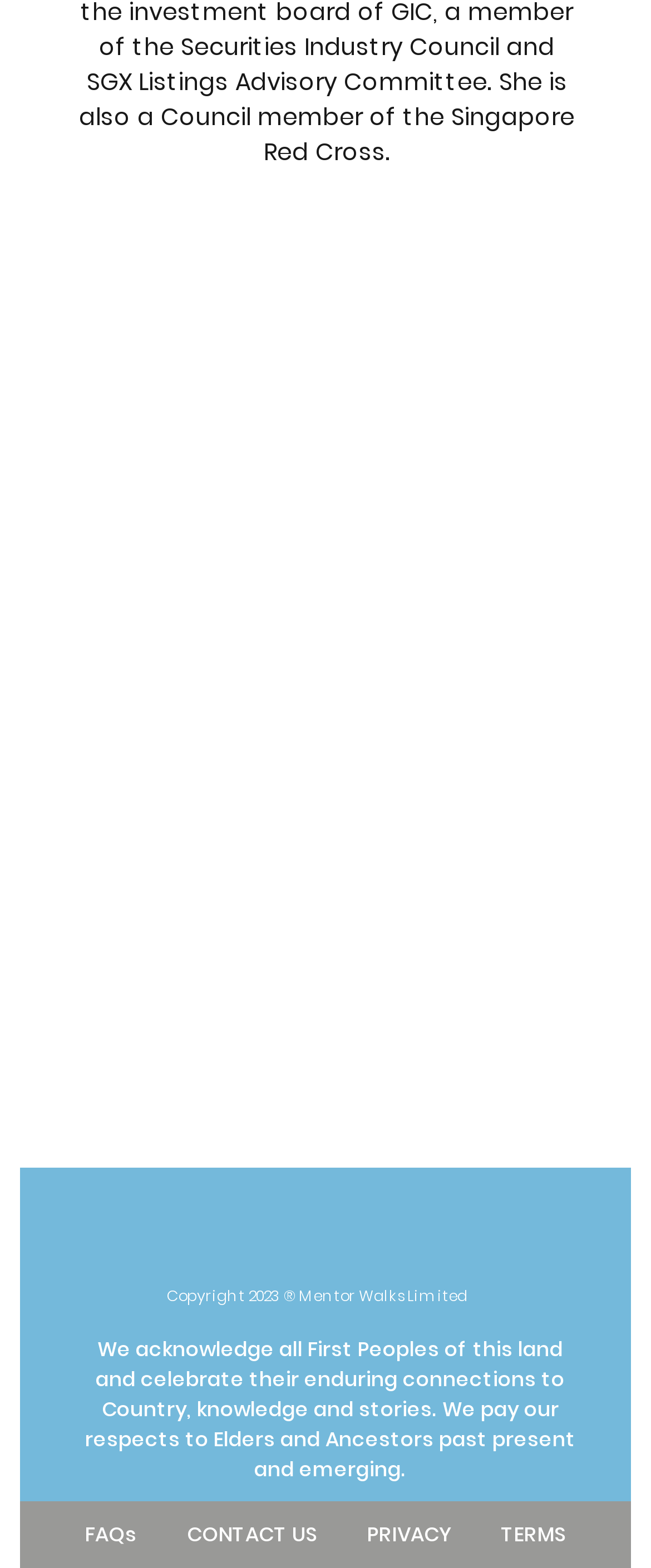Give a short answer to this question using one word or a phrase:
What is acknowledged on this webpage?

First Peoples of this land